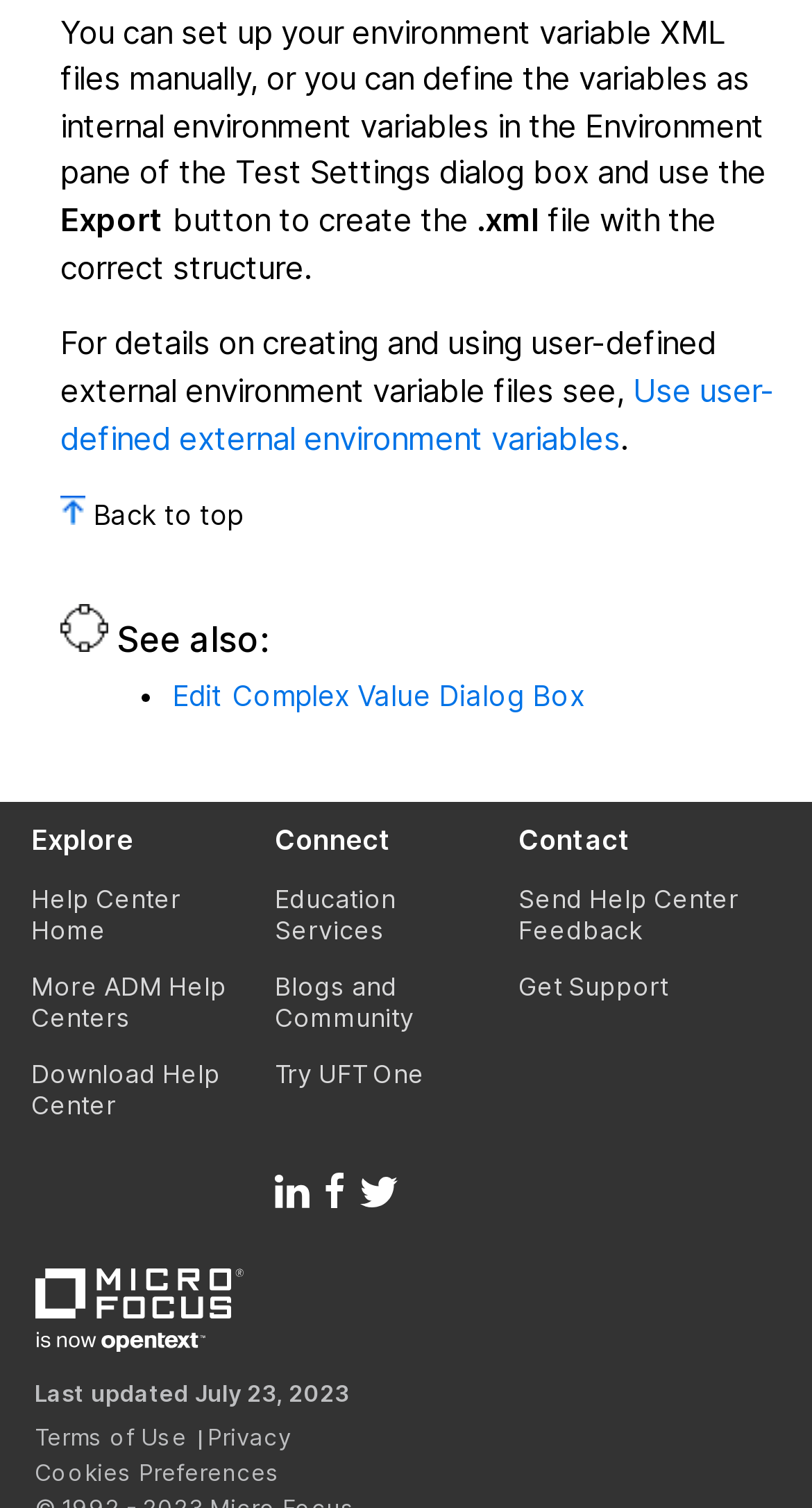Identify the bounding box for the UI element that is described as follows: "Privacy".

[0.255, 0.941, 0.365, 0.961]